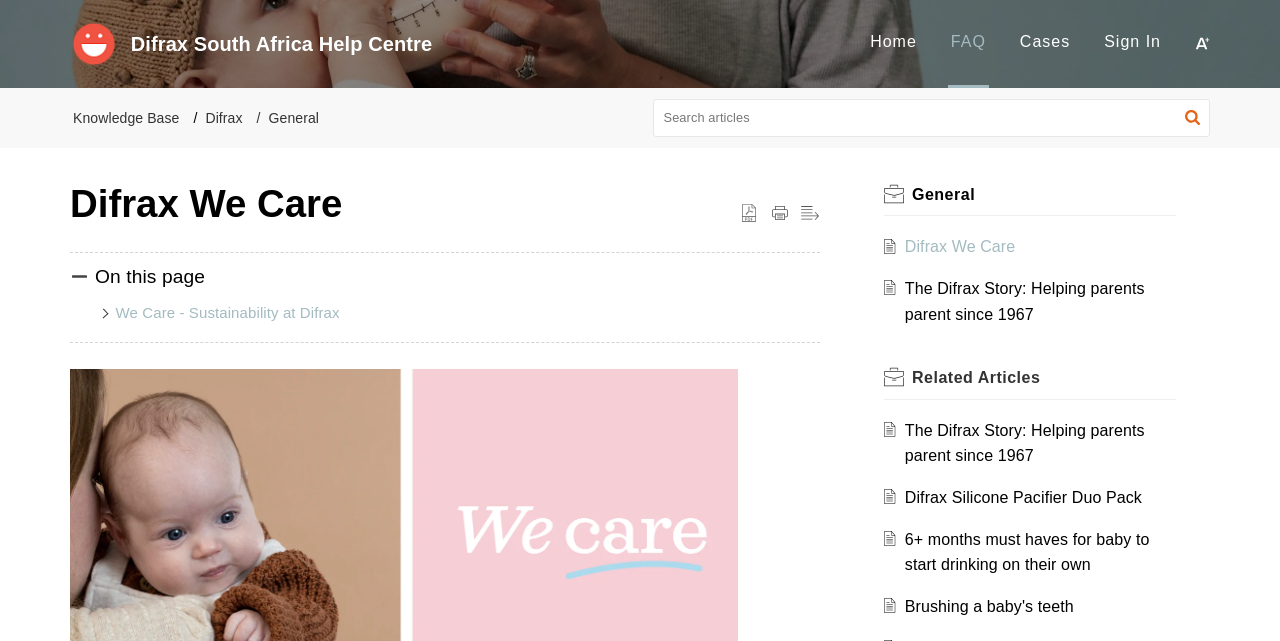Find the bounding box coordinates of the element to click in order to complete the given instruction: "Search articles."

[0.51, 0.154, 0.945, 0.213]